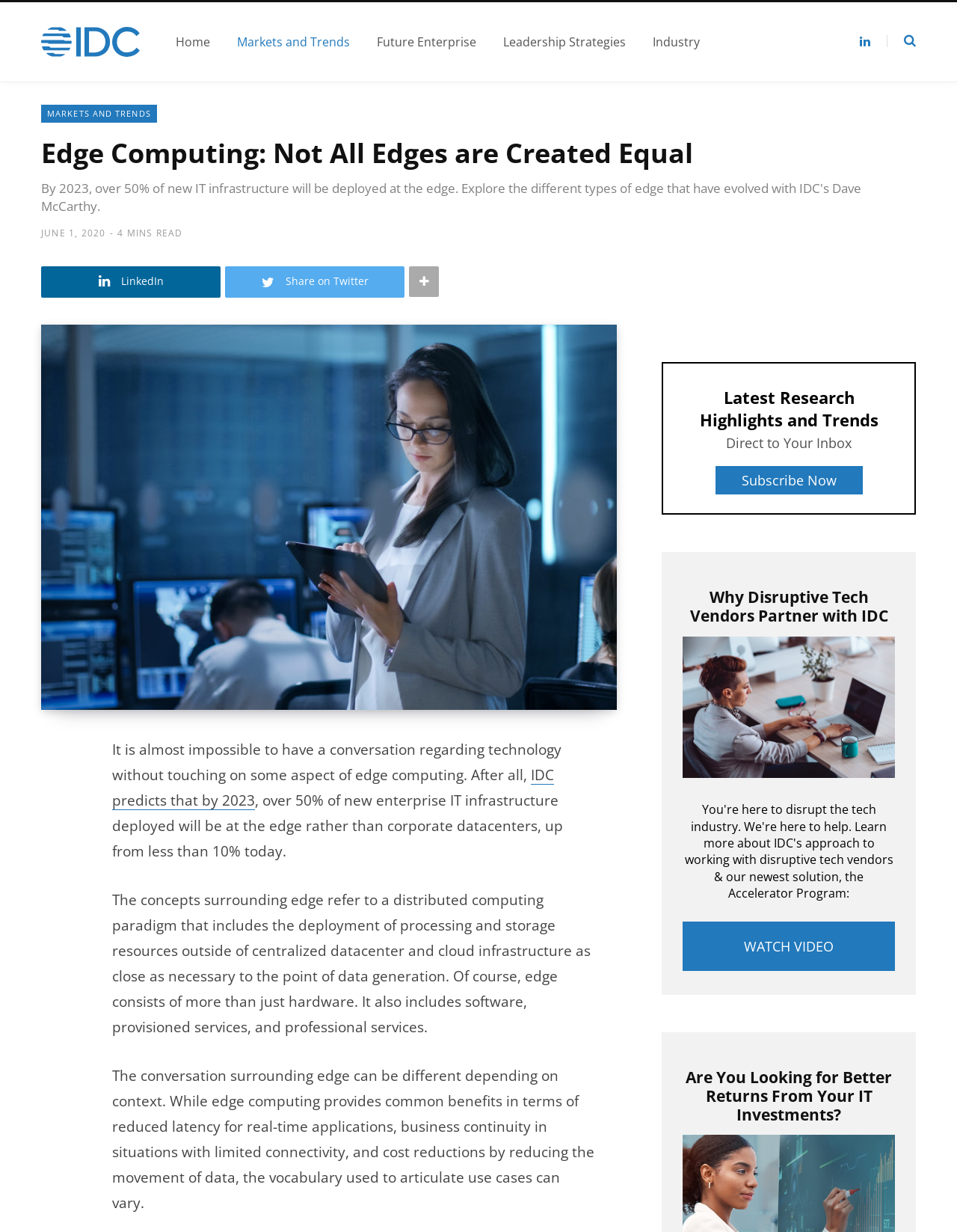What is the topic of the article?
Please give a detailed and elaborate answer to the question.

The topic of the article can be inferred from the title 'Edge Computing: Not All Edges are Created Equal' and the content of the article, which discusses the concept of edge computing and its various aspects.